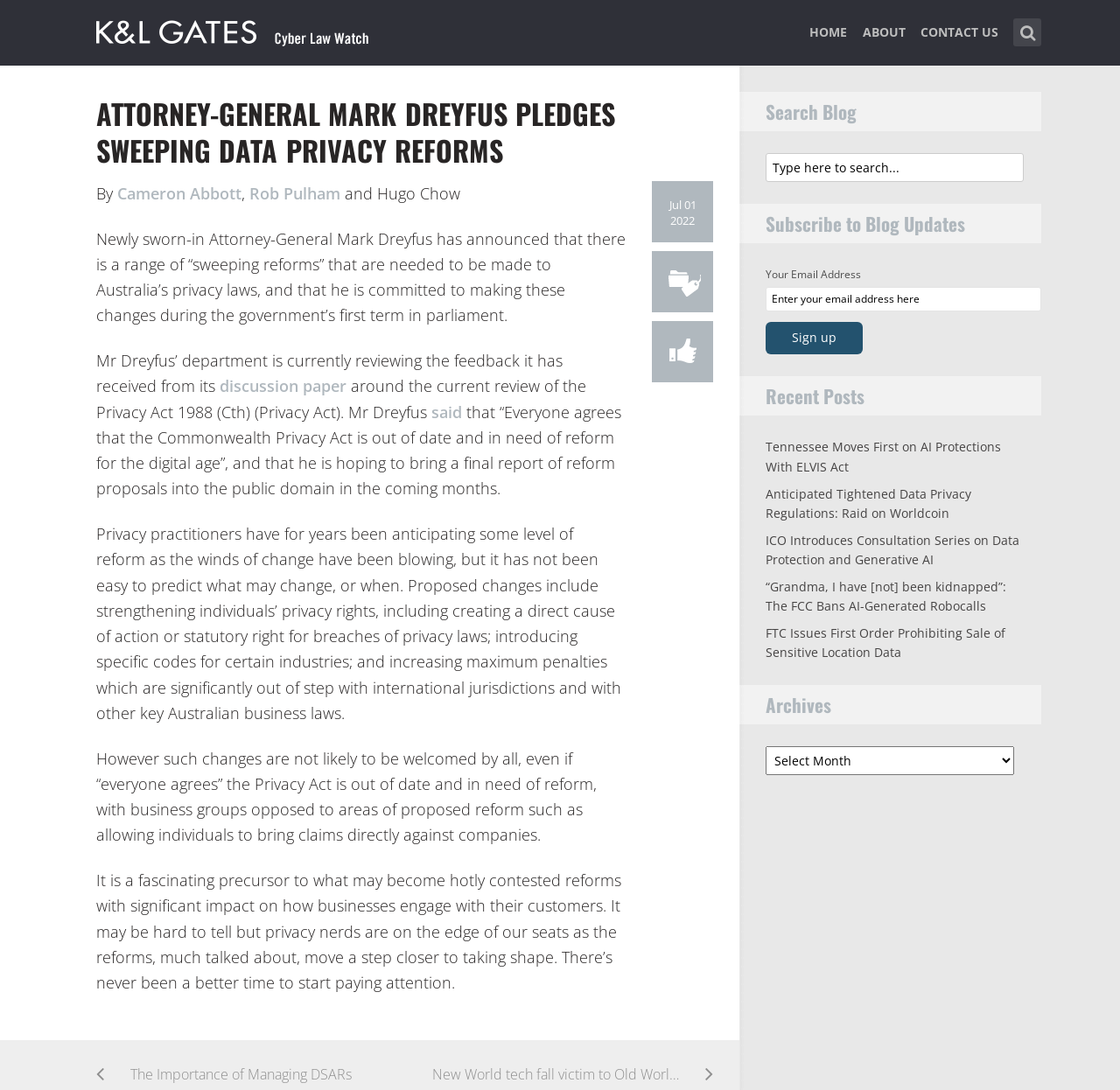How many recent posts are listed?
Please provide a comprehensive answer based on the visual information in the image.

I found the number of recent posts by looking at the links under the 'Recent Posts' heading, which are 'Tennessee Moves First on AI Protections With ELVIS Act', 'Anticipated Tightened Data Privacy Regulations: Raid on Worldcoin', 'ICO Introduces Consultation Series on Data Protection and Generative AI', '“Grandma, I have [not] been kidnapped”: The FCC Bans AI-Generated Robocalls', and 'FTC Issues First Order Prohibiting Sale of Sensitive Location Data'.